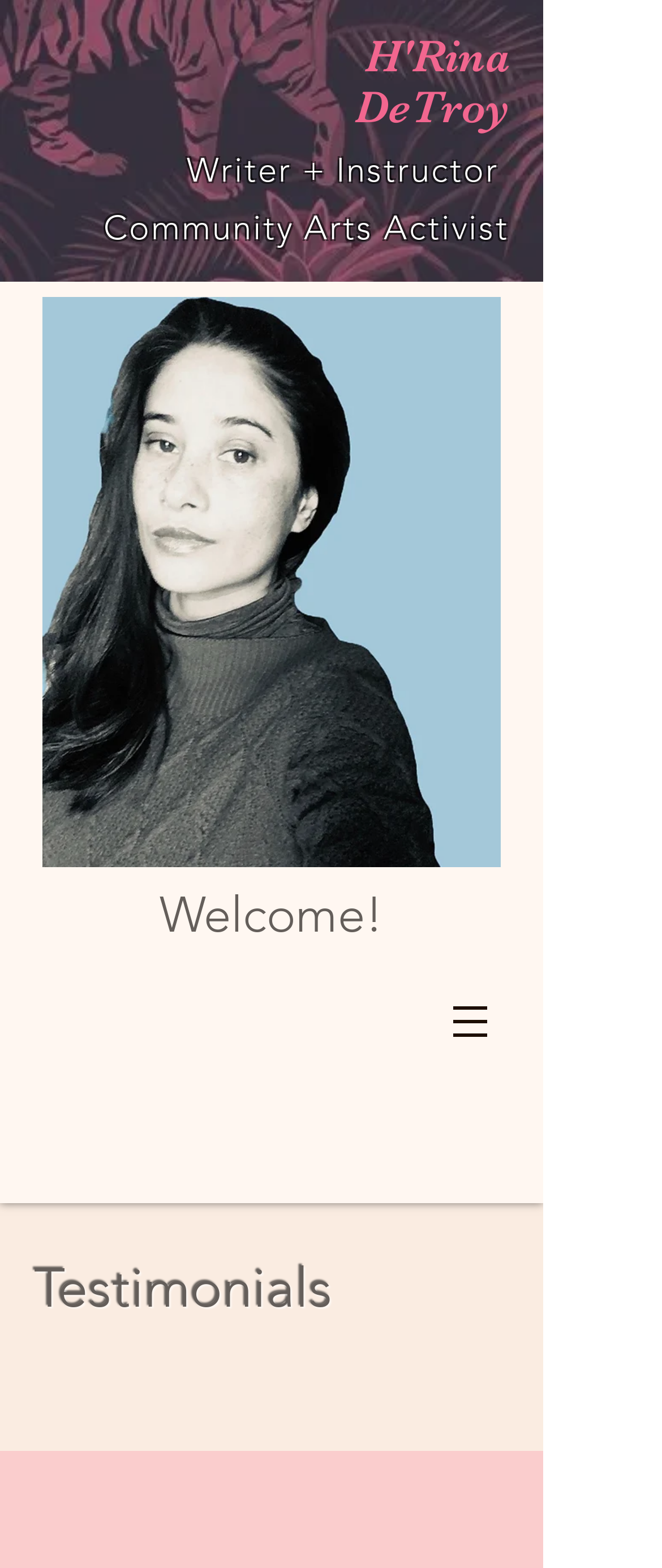How many people are featured on the webpage?
Using the visual information, answer the question in a single word or phrase.

At least 2